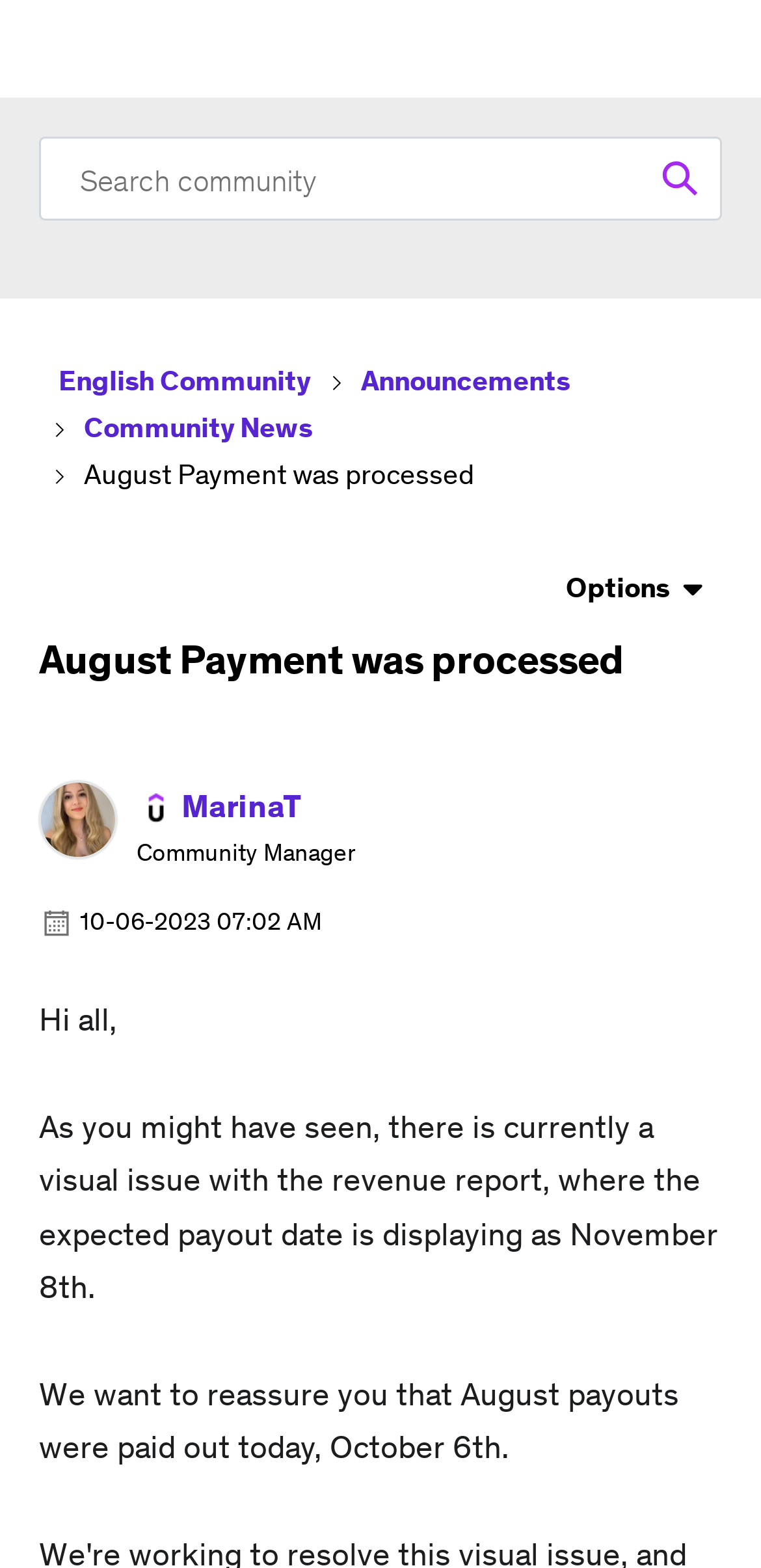Identify the bounding box coordinates of the section to be clicked to complete the task described by the following instruction: "Click the 'Browse' button". The coordinates should be four float numbers between 0 and 1, formatted as [left, top, right, bottom].

[0.051, 0.023, 0.164, 0.053]